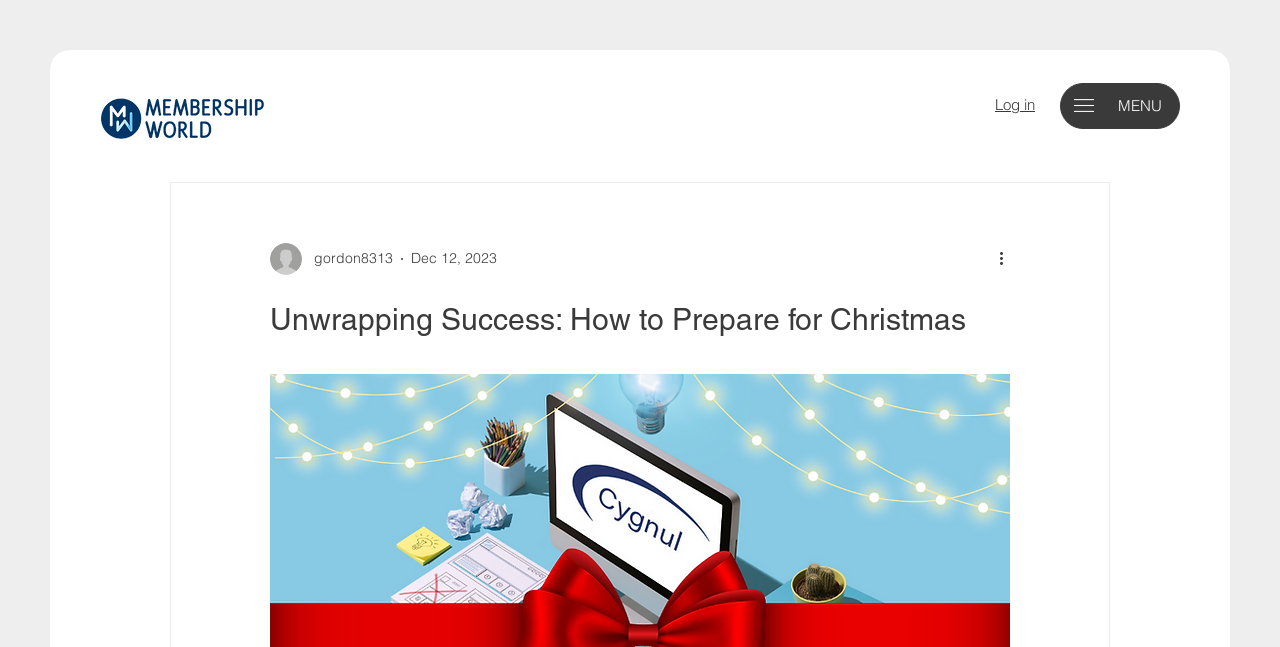What is the purpose of the button 'More actions'?
Refer to the screenshot and respond with a concise word or phrase.

To show more actions